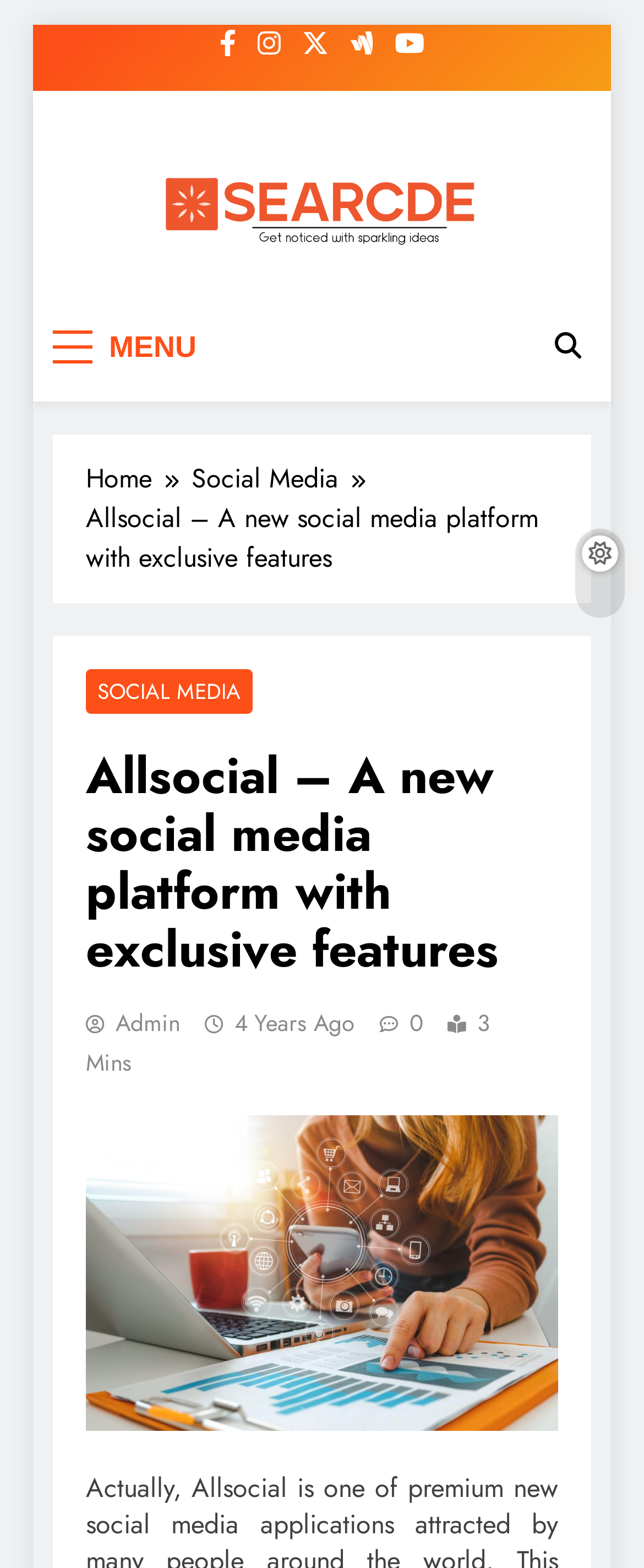Identify the bounding box coordinates of the clickable region to carry out the given instruction: "Go to the Home page".

[0.133, 0.293, 0.297, 0.318]